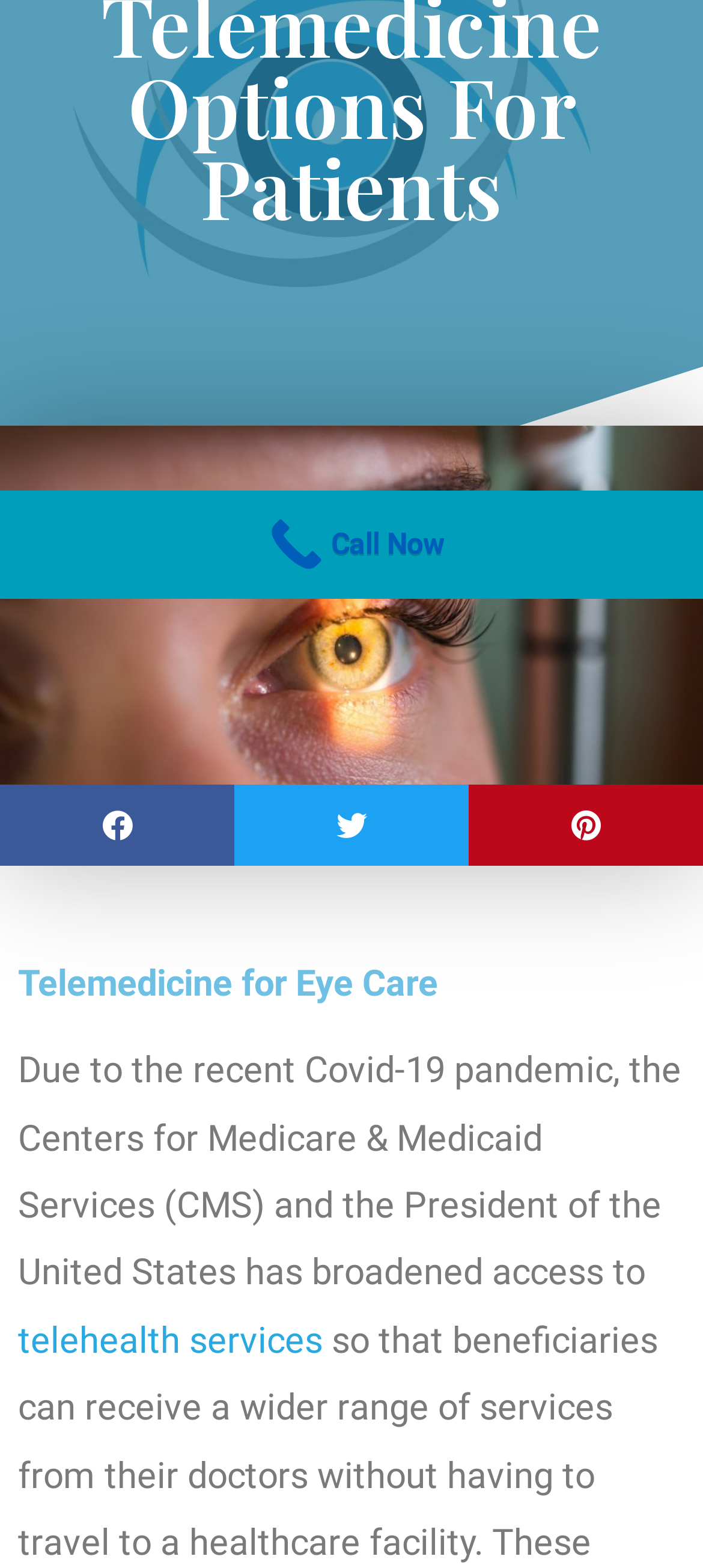Provide the bounding box coordinates of the HTML element described as: "aria-label="Share on facebook"". The bounding box coordinates should be four float numbers between 0 and 1, i.e., [left, top, right, bottom].

[0.0, 0.501, 0.333, 0.552]